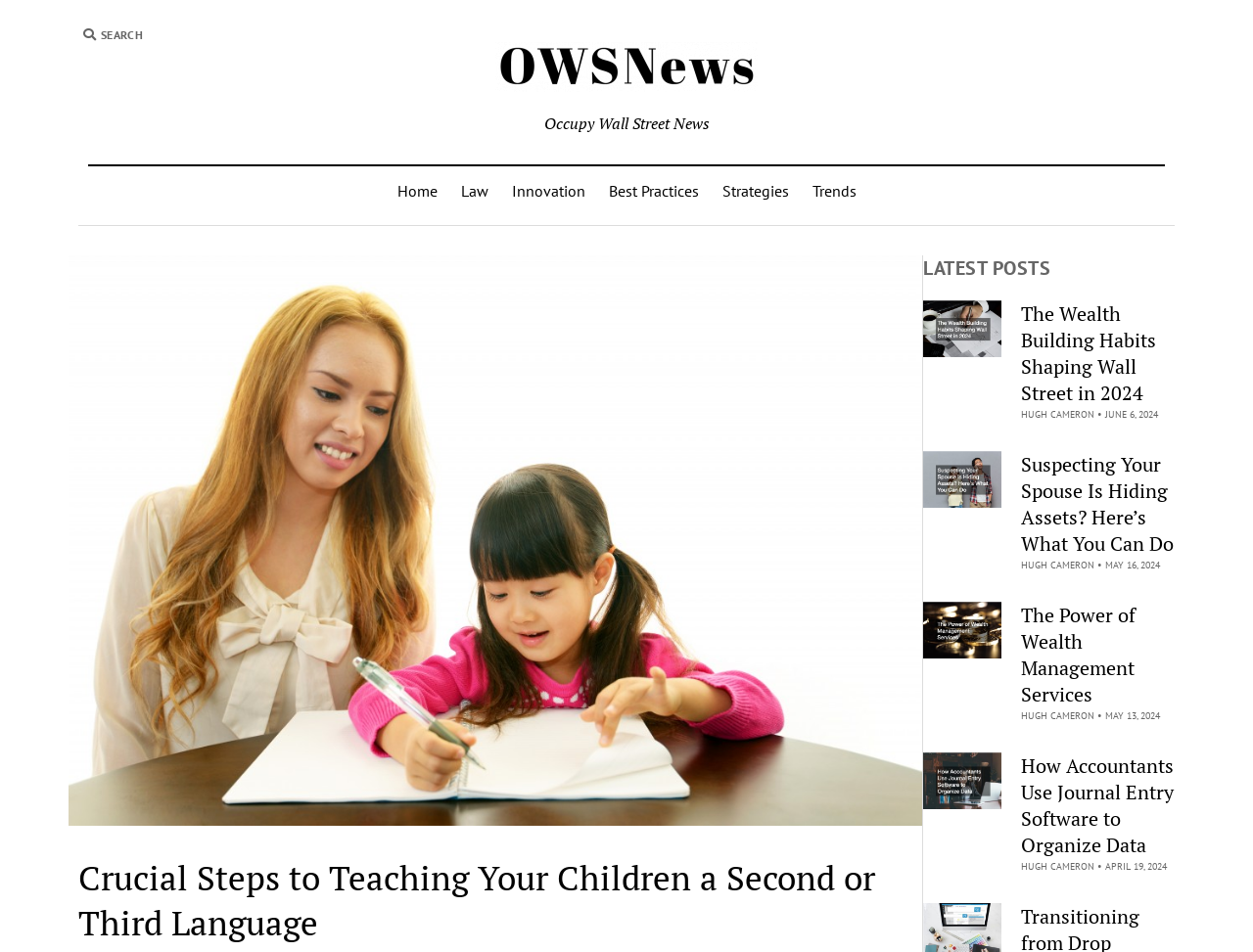Offer a comprehensive description of the webpage’s content and structure.

This webpage is about Occupy Wall Street News, with a focus on teaching children a second or third language. At the top left, there is a search bar with a "Search" button. To the right of the search bar, there is a logo of Occupy Wall Street News, accompanied by the text "Occupy Wall Street News". Below the logo, there are six navigation links: "Home", "Law", "Innovation", "Best Practices", "Strategies", and "Trends".

The main content of the page is divided into two sections. On the left, there is an article titled "Crucial Steps to Teaching Your Children a Second or Third Language", accompanied by an image of a woman teaching a little girl a different language. On the right, there is a section titled "LATEST POSTS", which features four articles with headings, images, and links. Each article has a heading, a link to the article, and information about the author and date of publication.

The four articles are titled "The Wealth Building Habits Shaping Wall Street in 2024", "Suspecting Your Spouse Is Hiding Assets? Here’s What You Can Do", "The Power of Wealth Management Services", and "How Accountants Use Journal Entry Software to Organize Data". Each article has a brief summary and a link to read more. The articles are arranged in a vertical column, with the most recent article at the top.